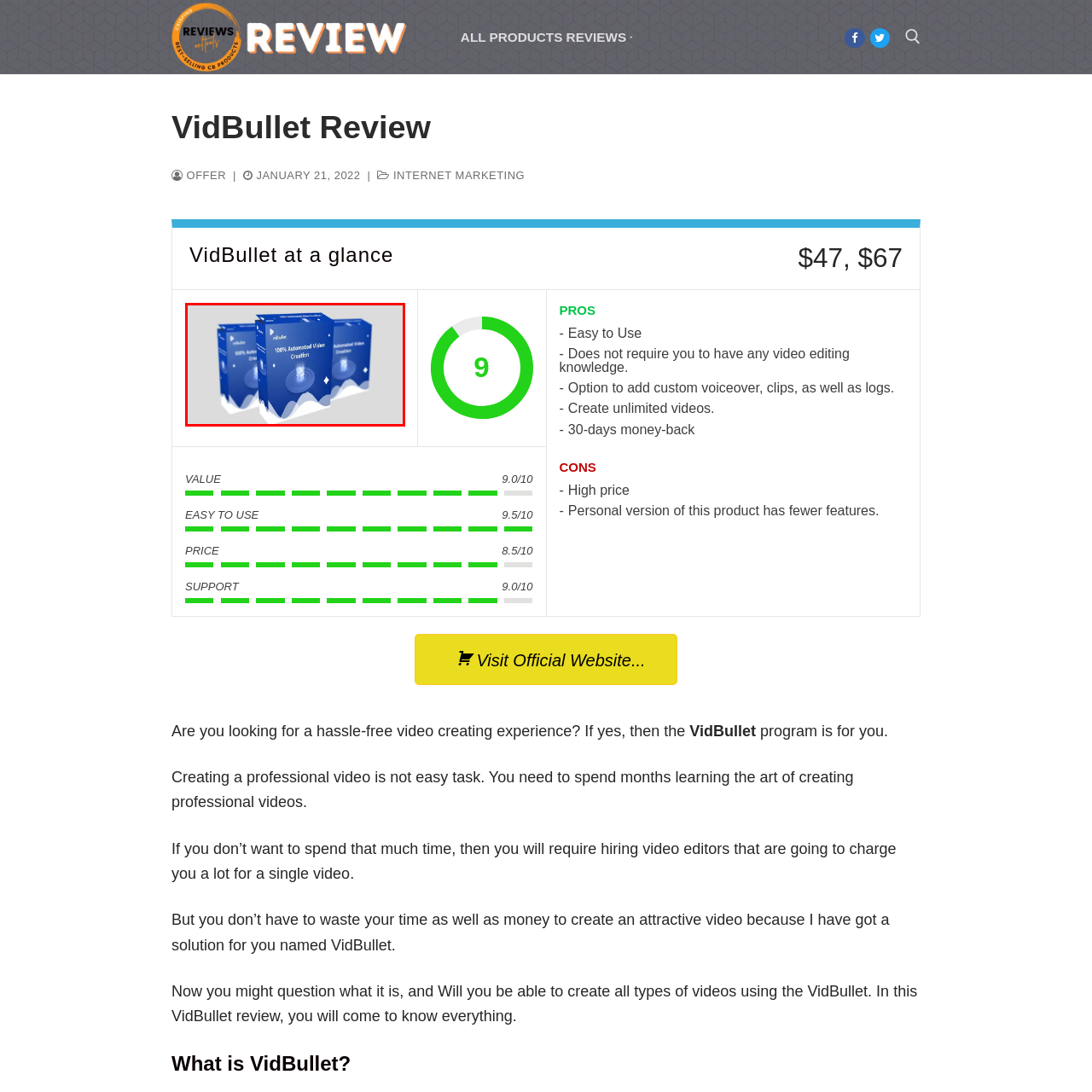Refer to the image area inside the black border, What is emphasized in the presentation of VidBullet? 
Respond concisely with a single word or phrase.

Automation and user-friendliness